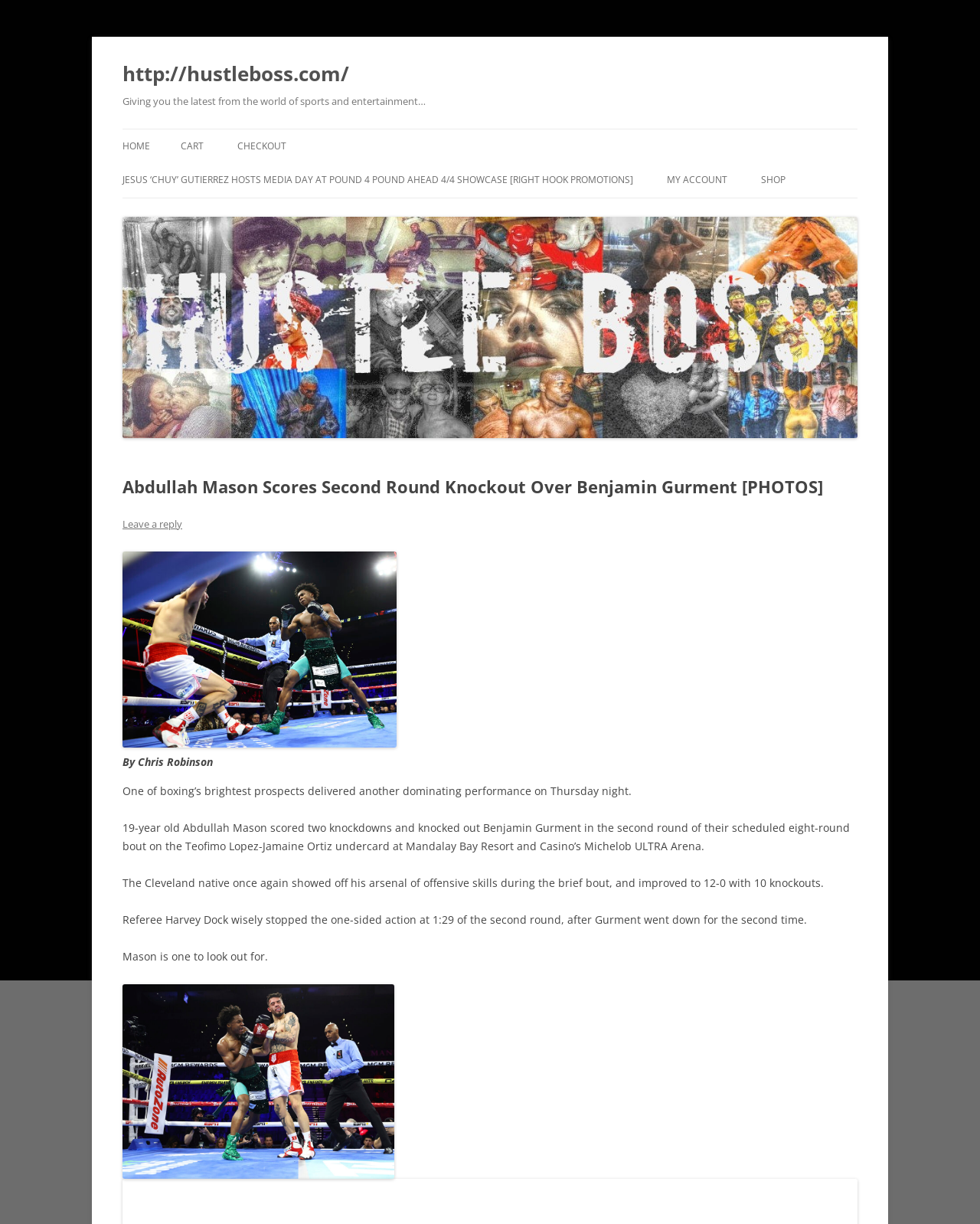Predict the bounding box coordinates for the UI element described as: "My Account". The coordinates should be four float numbers between 0 and 1, presented as [left, top, right, bottom].

[0.68, 0.133, 0.742, 0.161]